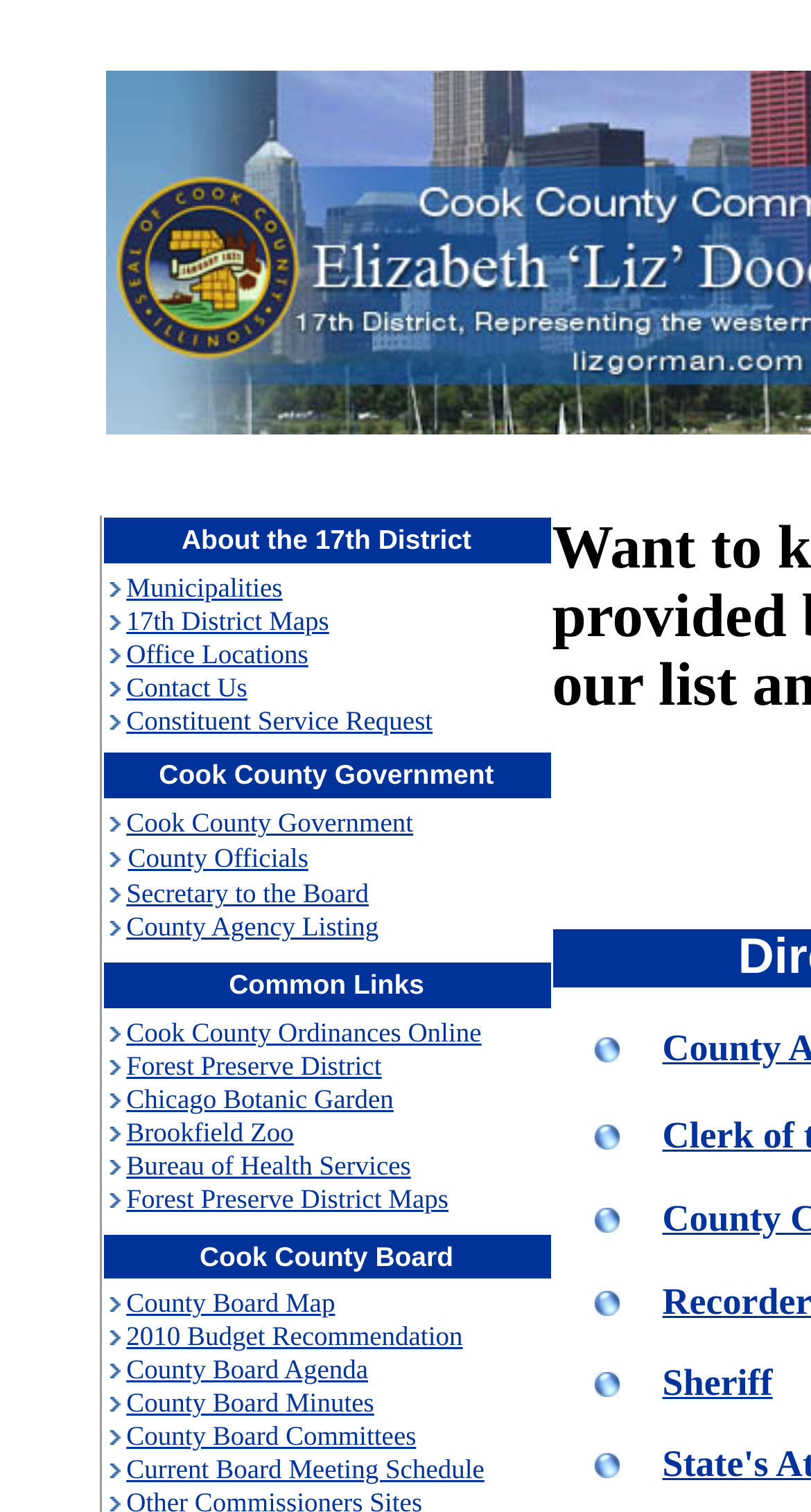Answer the following inquiry with a single word or phrase:
How many images are in the 'Common Links' section?

0